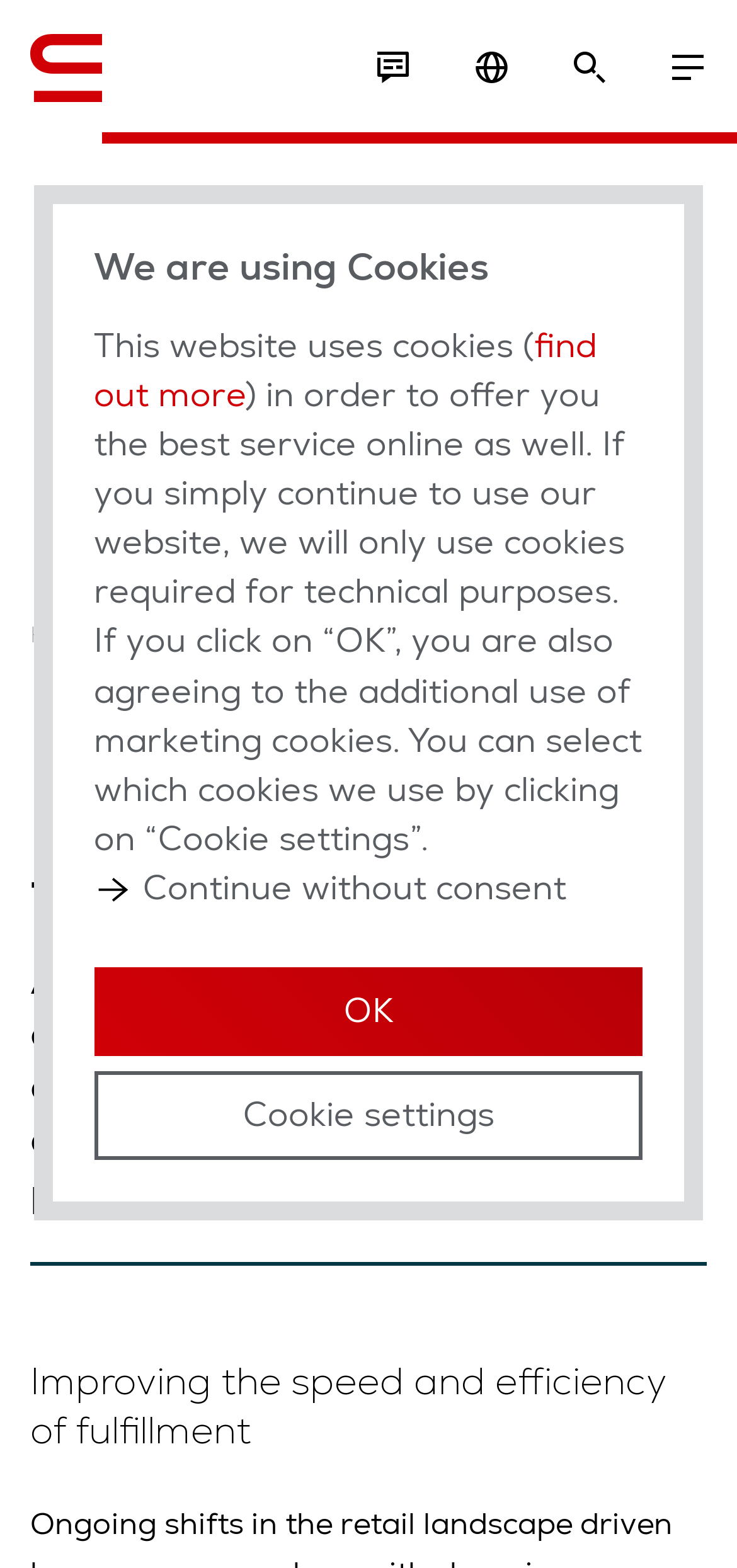Please determine the headline of the webpage and provide its content.

Micro-fulfillment centers: Bringing fulfillment closer to the customer